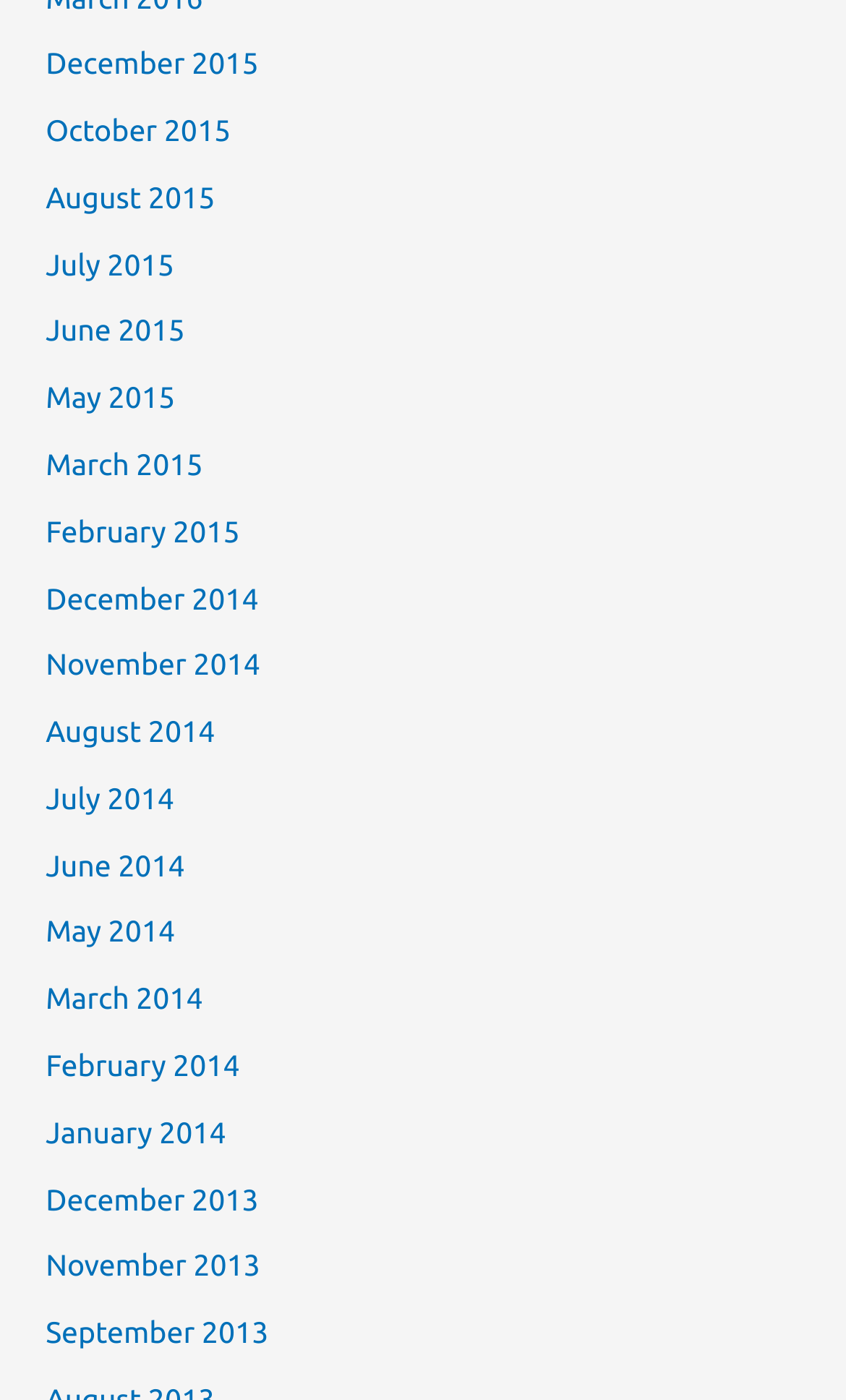Respond to the following question using a concise word or phrase: 
How many months are listed in 2015?

6